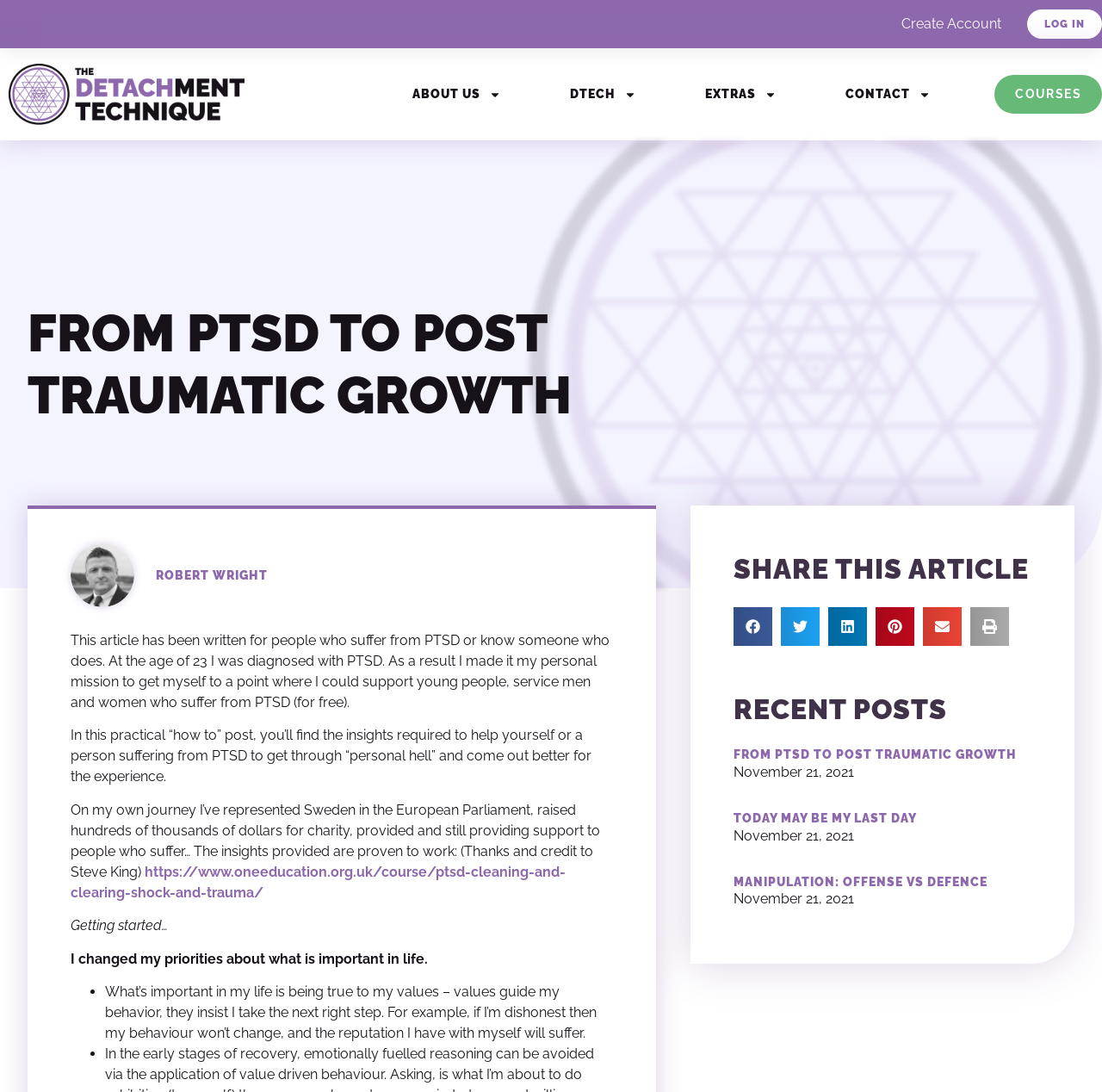Please identify the bounding box coordinates of where to click in order to follow the instruction: "Click on the 'ABOUT US' link".

[0.367, 0.069, 0.463, 0.103]